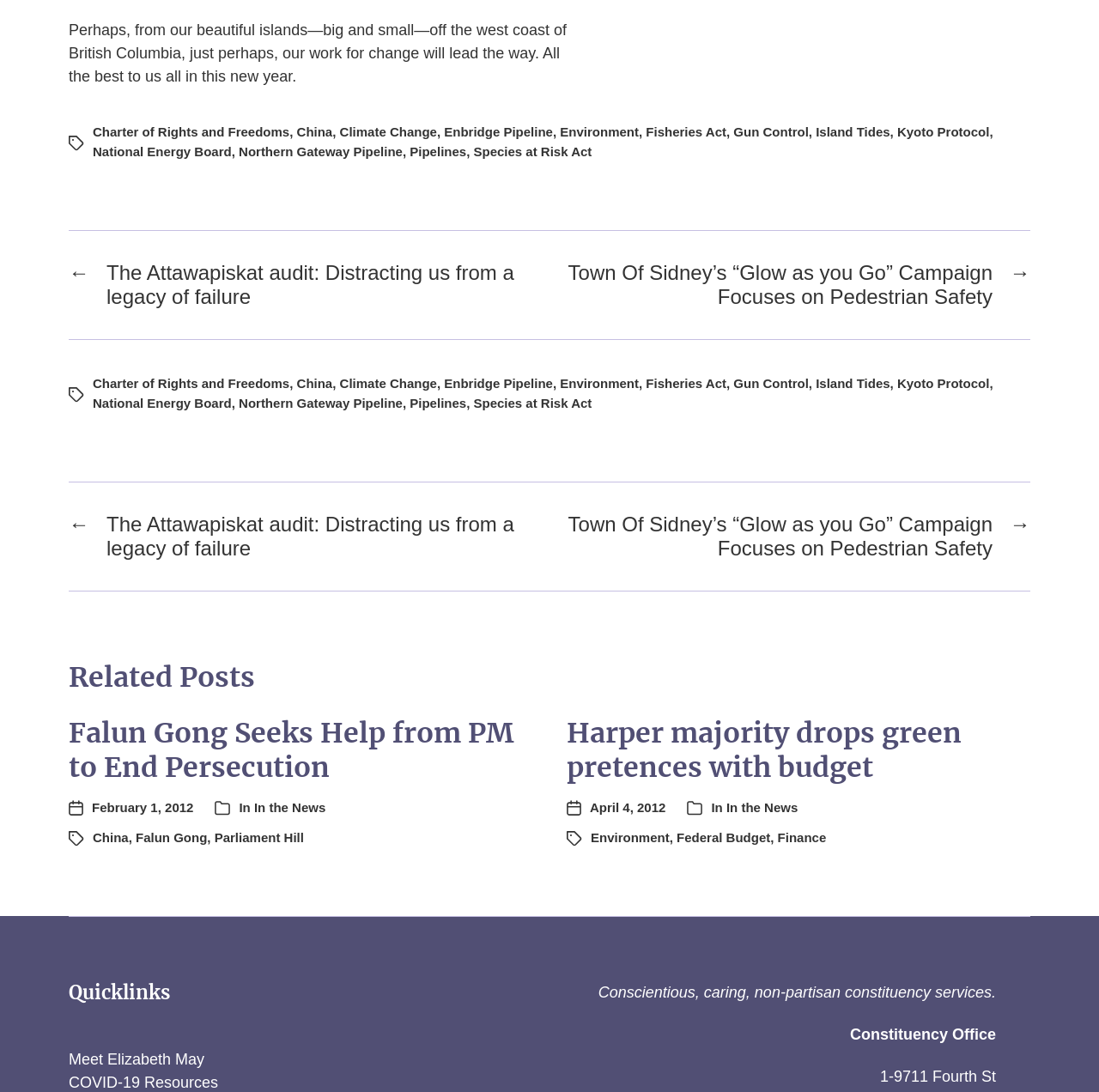What is the address of the Constituency Office?
Your answer should be a single word or phrase derived from the screenshot.

1-9711 Fourth St